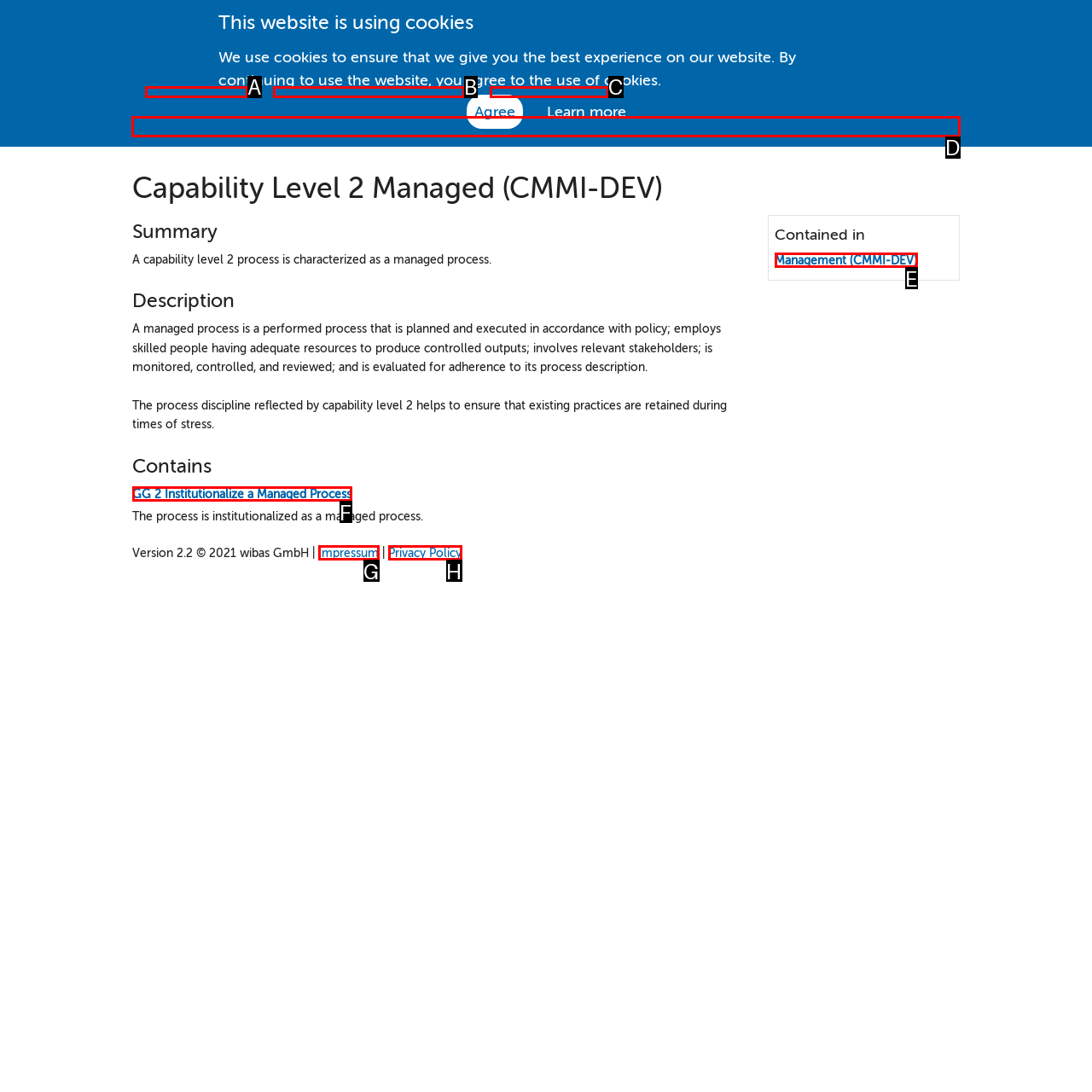Point out the correct UI element to click to carry out this instruction: Learn about GG 2 Institutionalize a Managed Process
Answer with the letter of the chosen option from the provided choices directly.

D